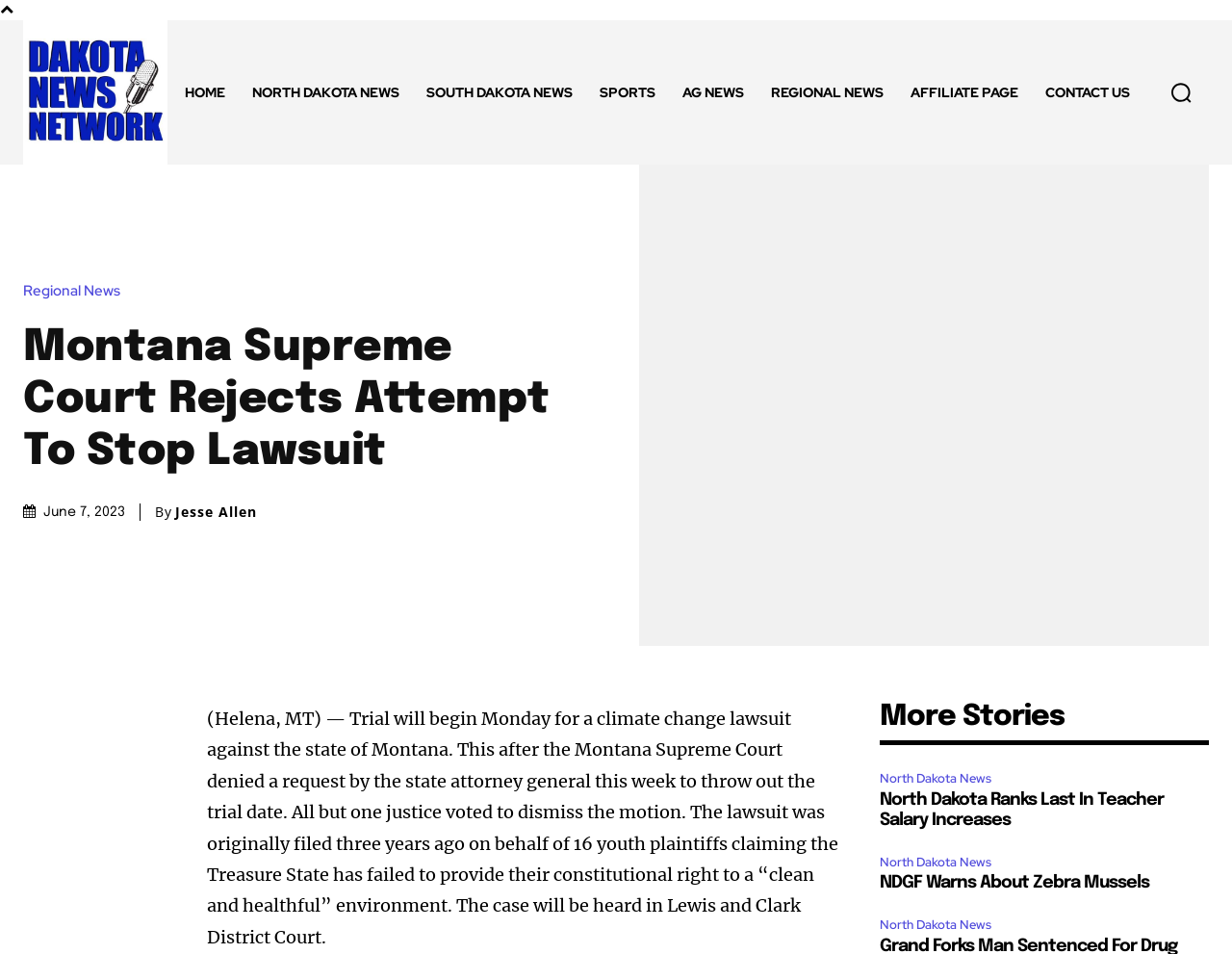What is the name of the court where the trial will be held?
Answer briefly with a single word or phrase based on the image.

Lewis and Clark District Court